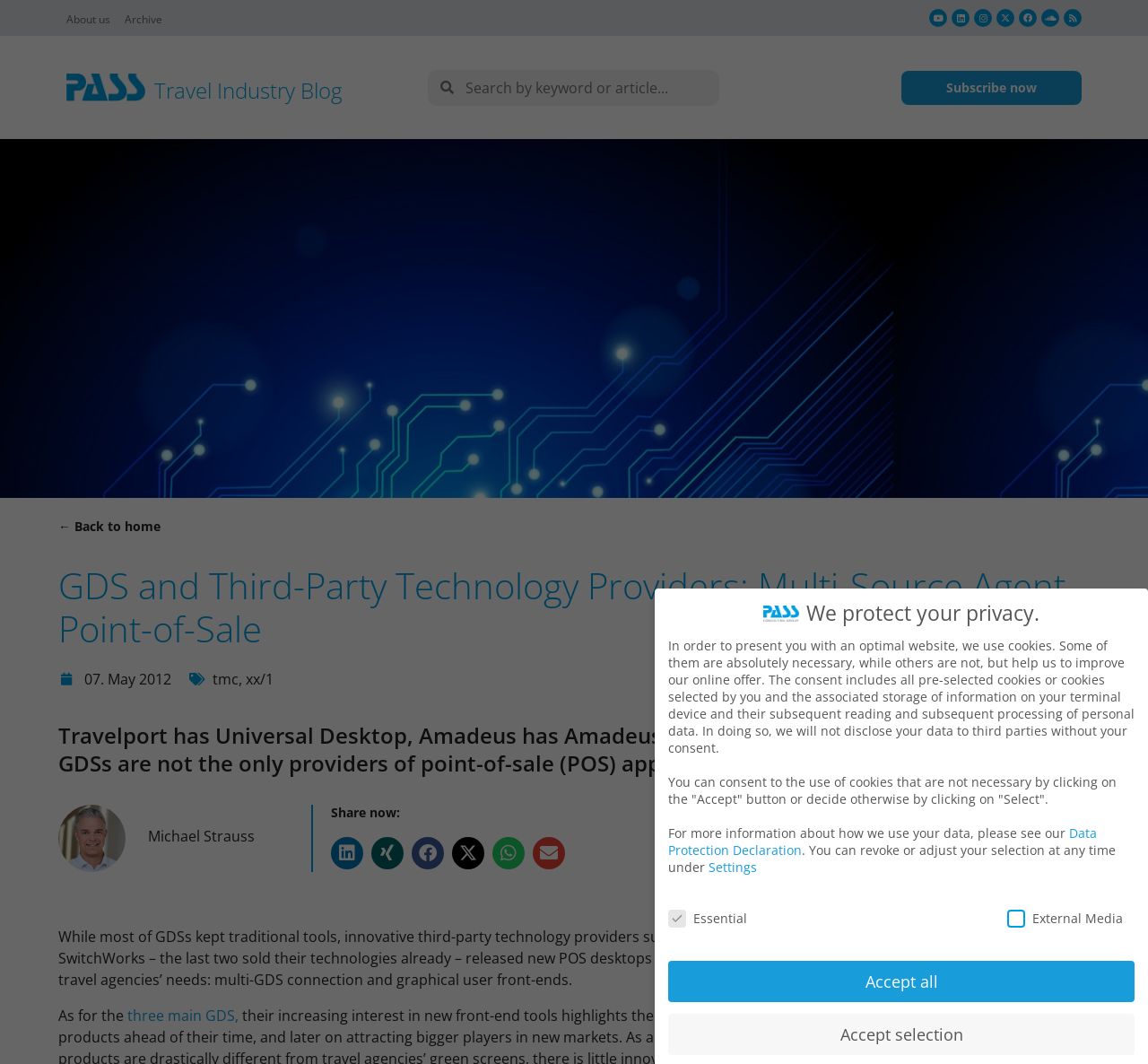Determine the bounding box coordinates for the region that must be clicked to execute the following instruction: "Read more about Taksim Square’s New Attraction: The Republic Museum".

None